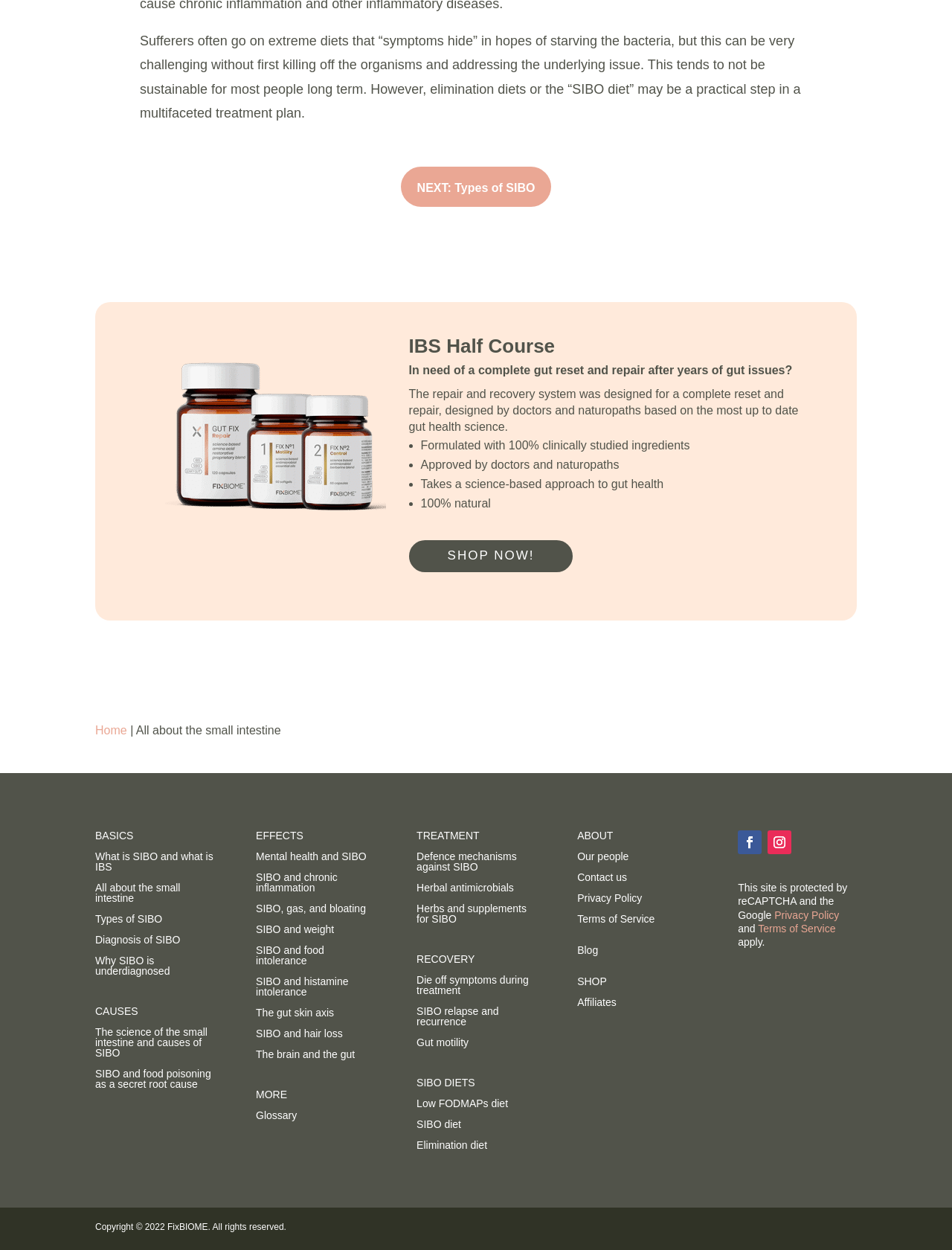Please identify the bounding box coordinates for the region that you need to click to follow this instruction: "Get a quote".

None